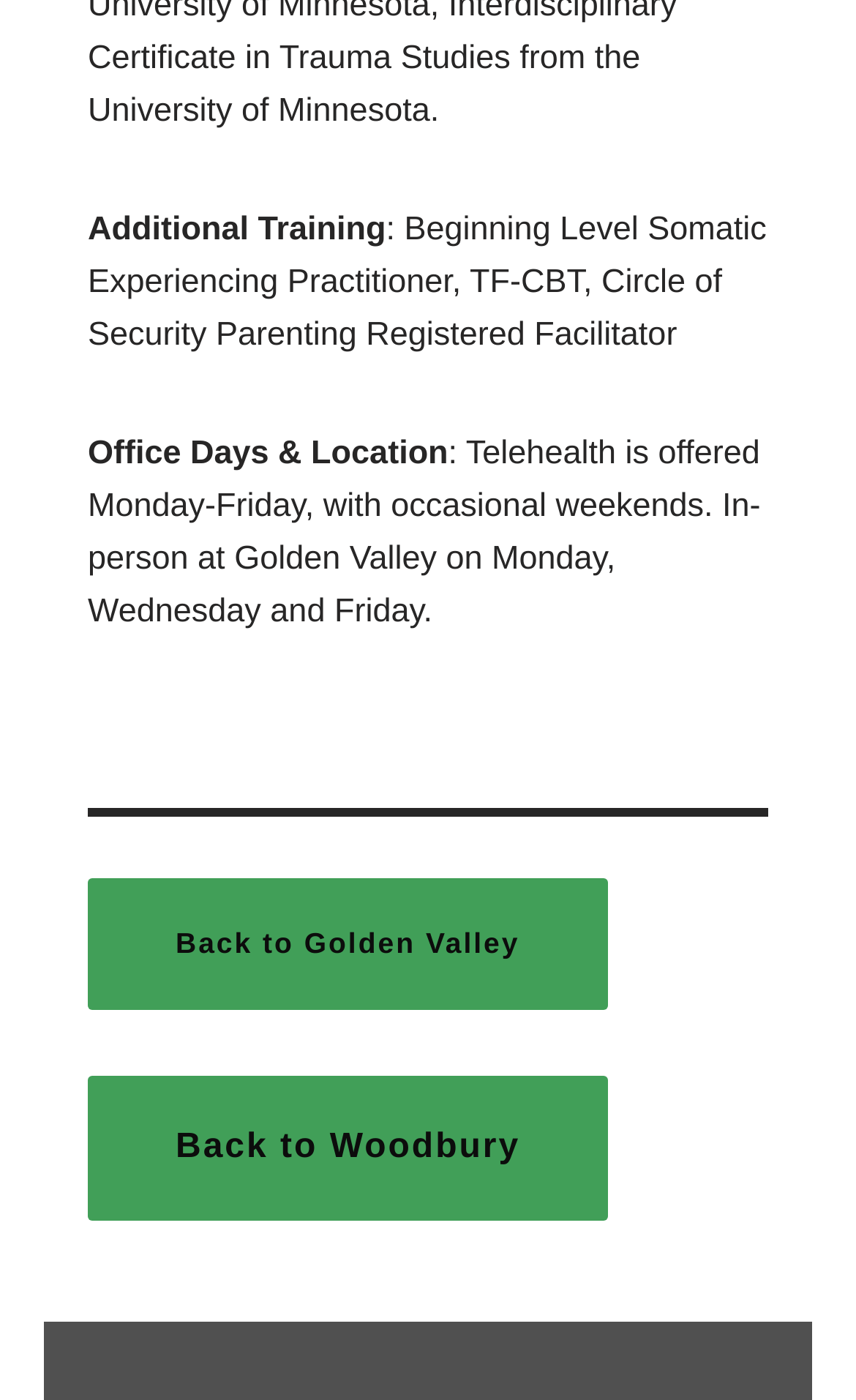Using the description "Back to Golden Valley", predict the bounding box of the relevant HTML element.

[0.103, 0.627, 0.71, 0.722]